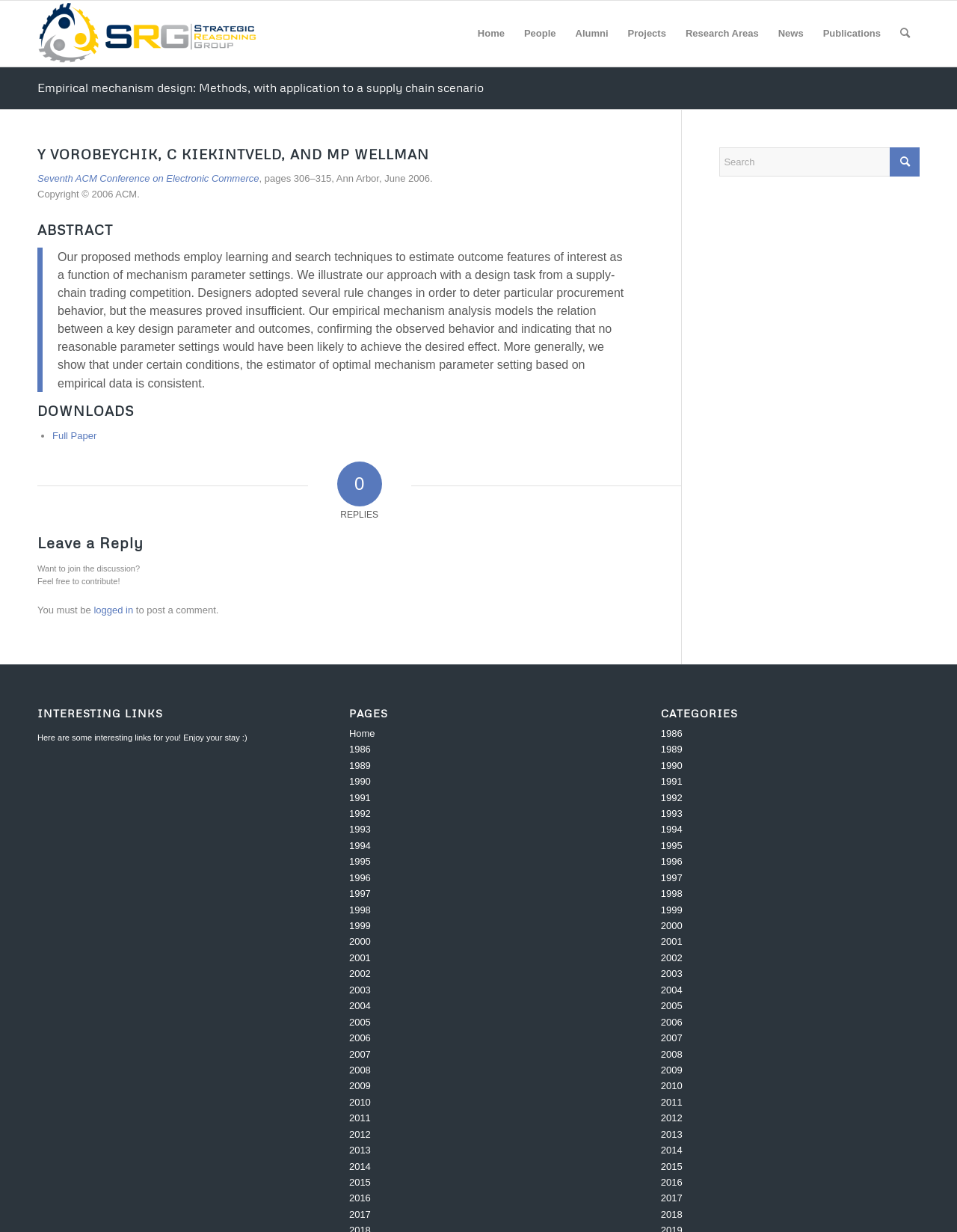What is the topic of the 'INTERESTING LINKS' section?
Answer with a single word or phrase by referring to the visual content.

Links